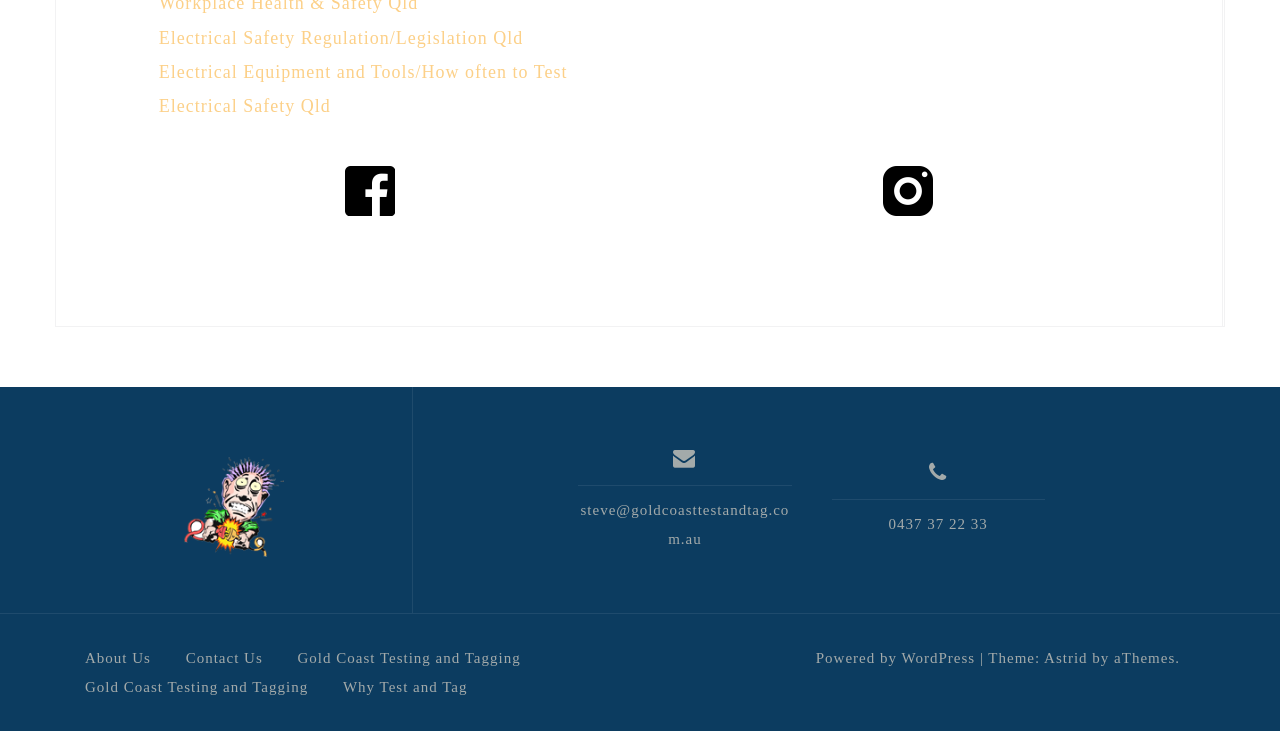Identify the bounding box coordinates for the UI element described as follows: "Why Test and Tag". Ensure the coordinates are four float numbers between 0 and 1, formatted as [left, top, right, bottom].

[0.268, 0.928, 0.365, 0.95]